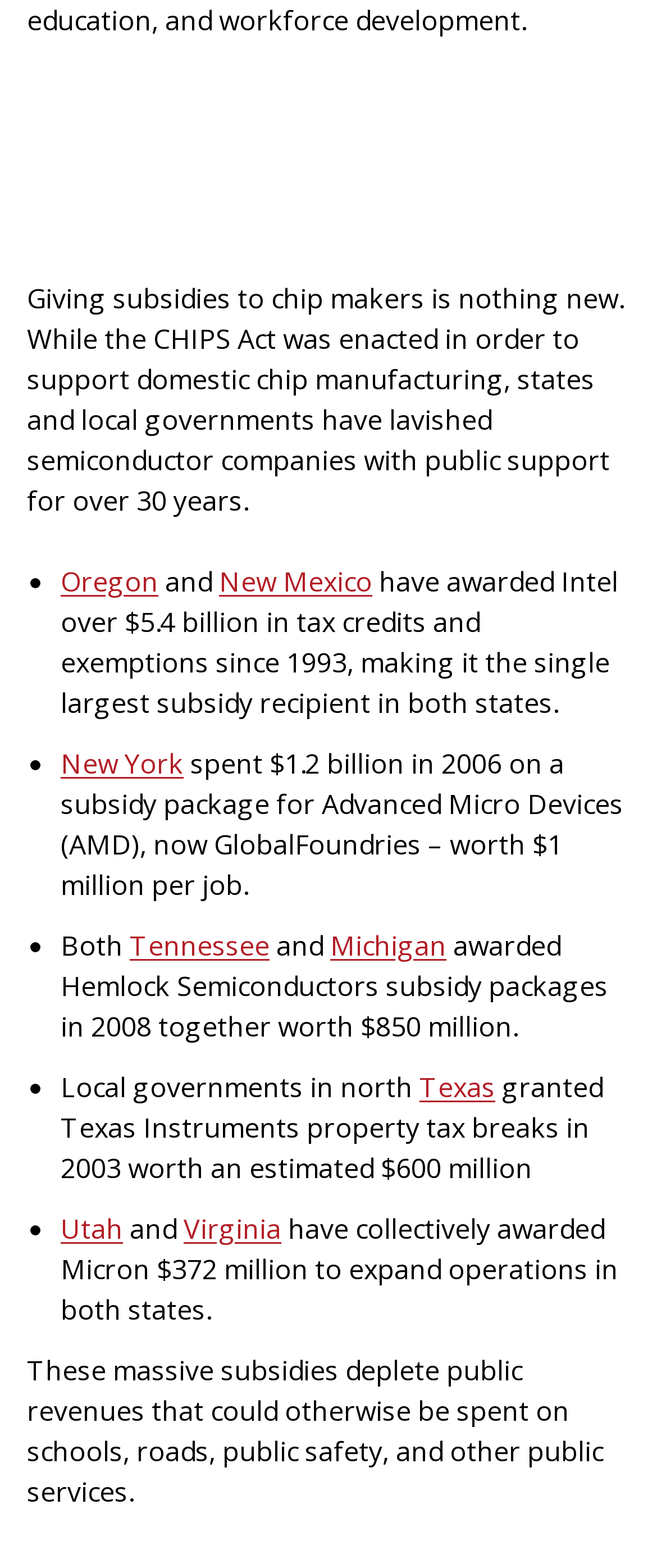What is the main topic of this webpage?
Provide an in-depth answer to the question, covering all aspects.

Based on the content of the webpage, it appears to be discussing the subsidies given to chip makers by states and local governments. The text mentions specific examples of subsidies given to companies like Intel, Advanced Micro Devices, and Micron.